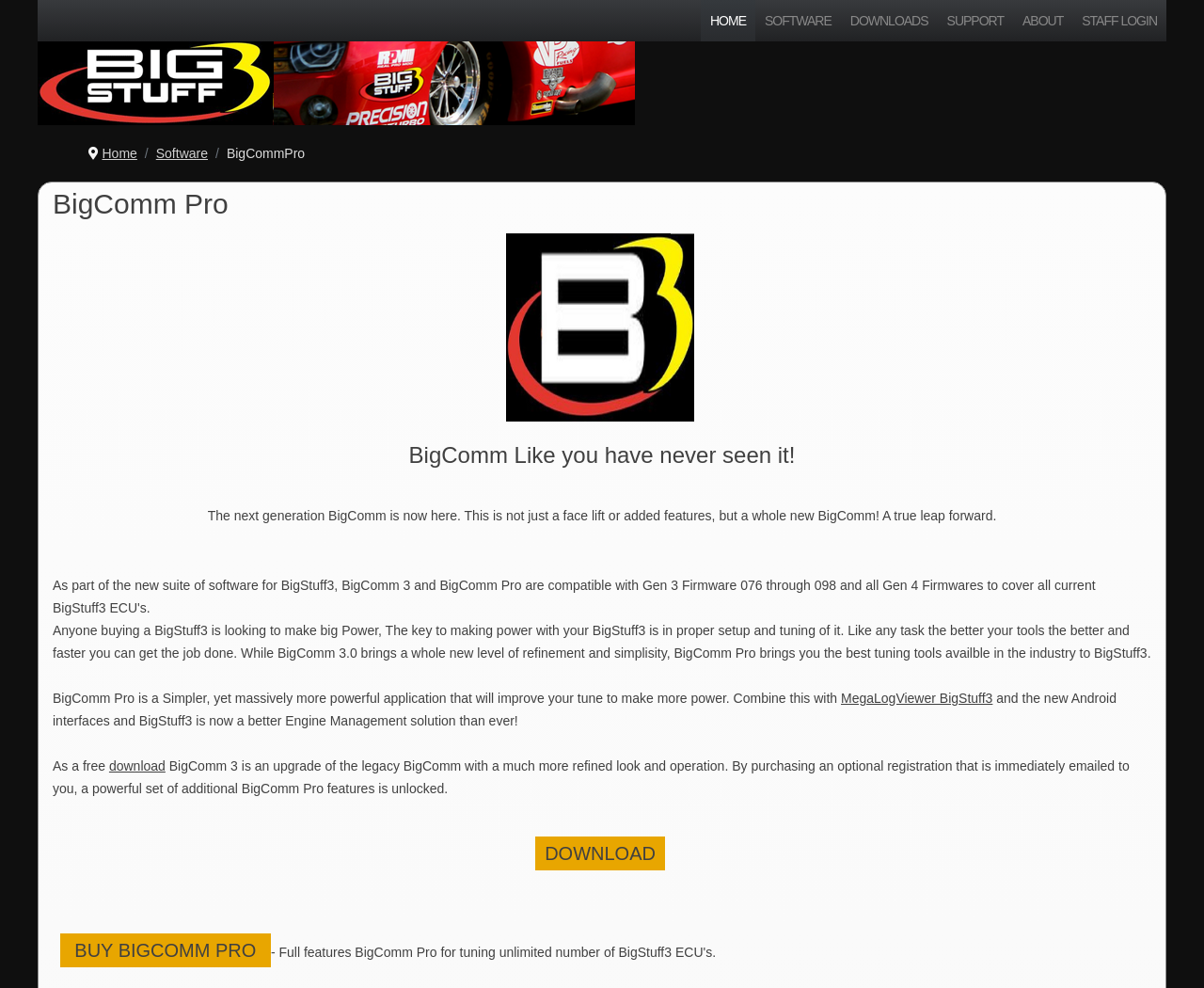Determine the bounding box coordinates of the clickable region to follow the instruction: "Click the DOWNLOAD link".

[0.445, 0.847, 0.552, 0.881]